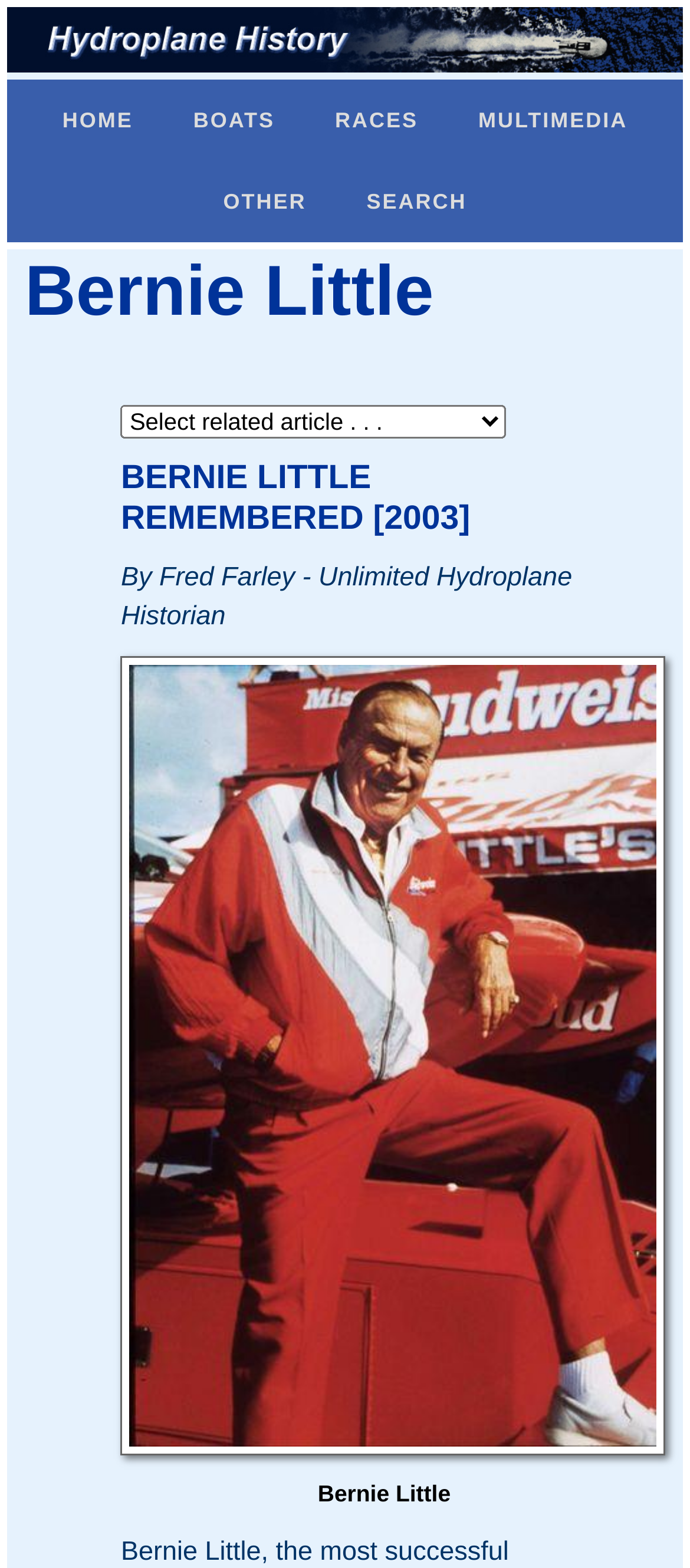Using details from the image, please answer the following question comprehensively:
What is the topic of the image on the page?

The image caption 'Hydroplane History' and the context of the page suggest that the image is related to hydroplanes.